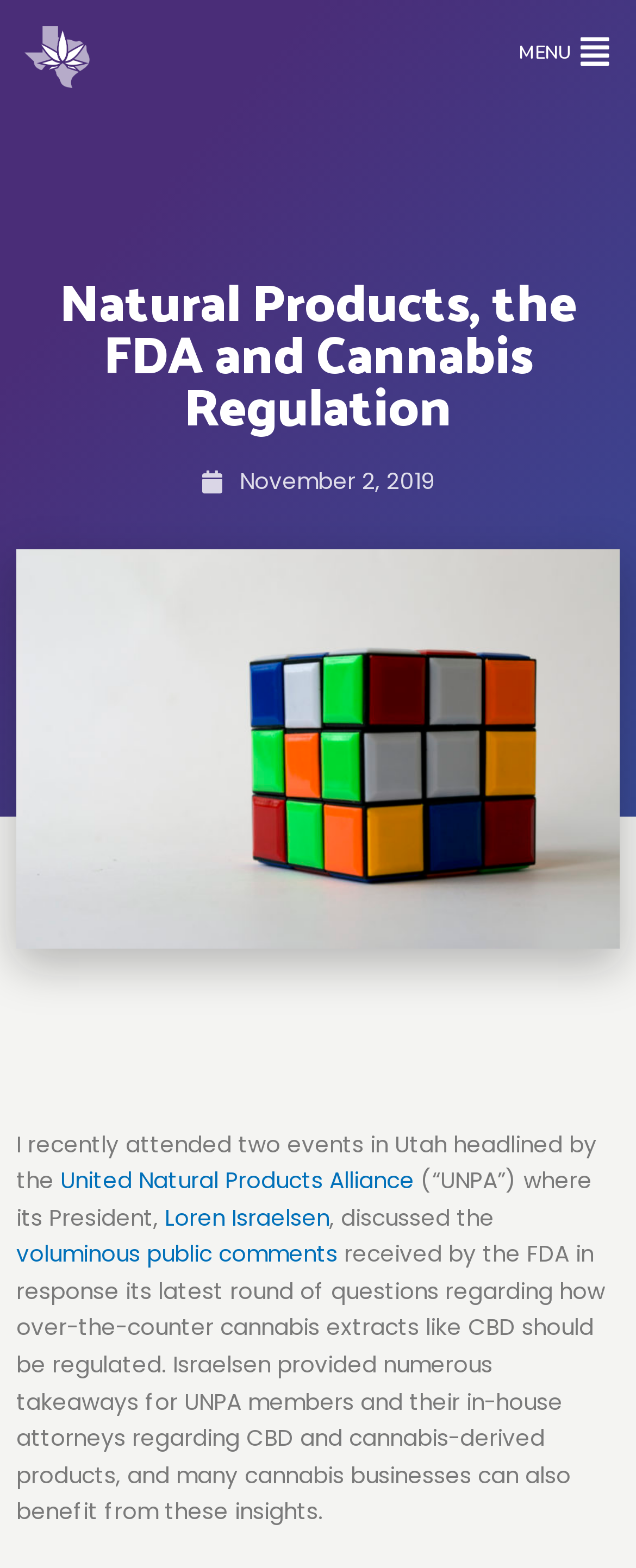What is the topic of the events in Utah?
Using the image as a reference, answer with just one word or a short phrase.

Cannabis Regulation